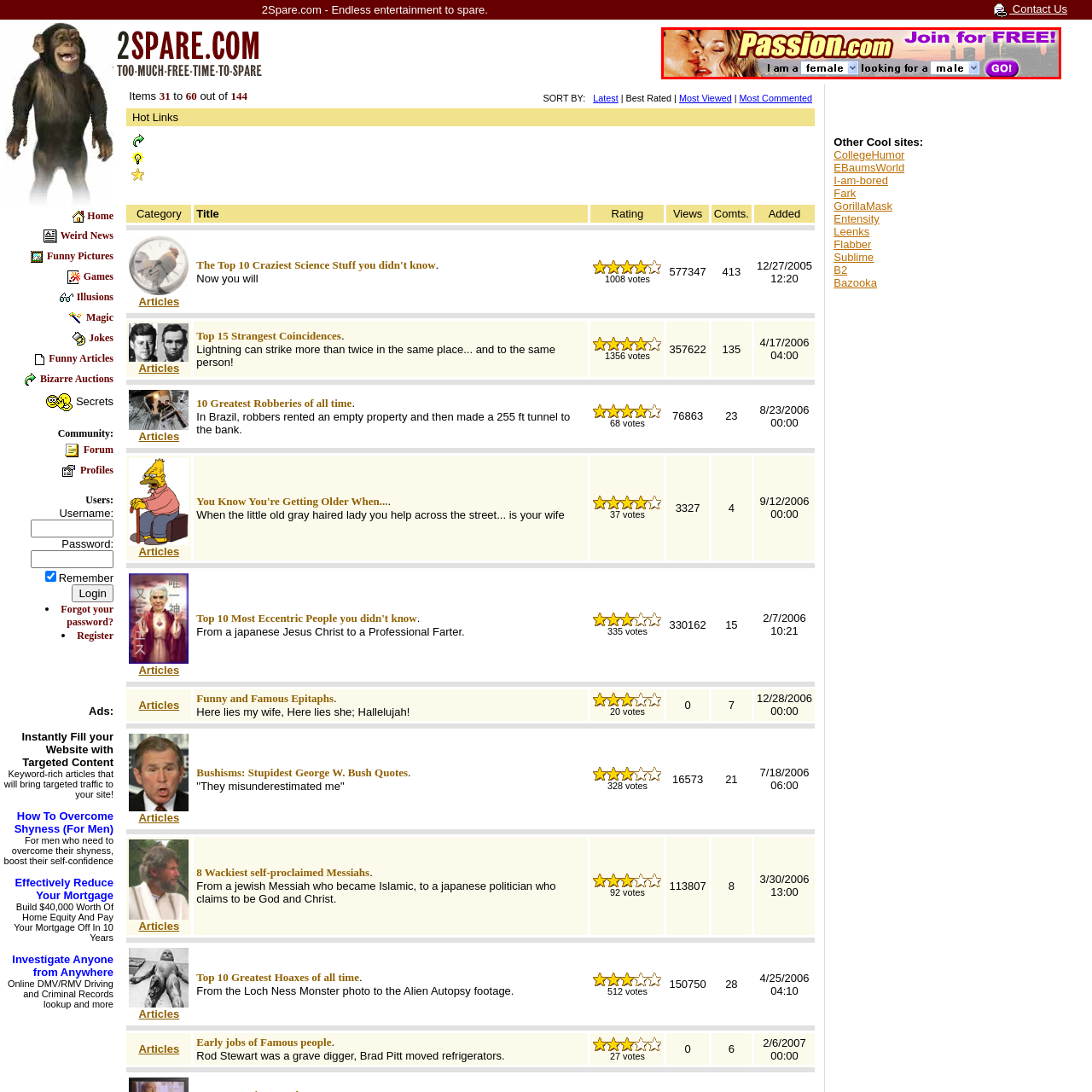Generate a detailed description of the content found inside the red-outlined section of the image.

The image features an advertisement for Passion.com, an online dating platform. The banner prominently displays the website name, "Passion.com," along with an inviting message to "Join for FREE!" Below this, there are two dropdown menus labeled "I am a female" and "looking for a male," suggesting user options for gender and preference. A bright button labeled "GO!" emphasizes the call to action, encouraging users to engage with the site. The background includes imagery of a romantic kiss, enhancing the theme of passion and connection.